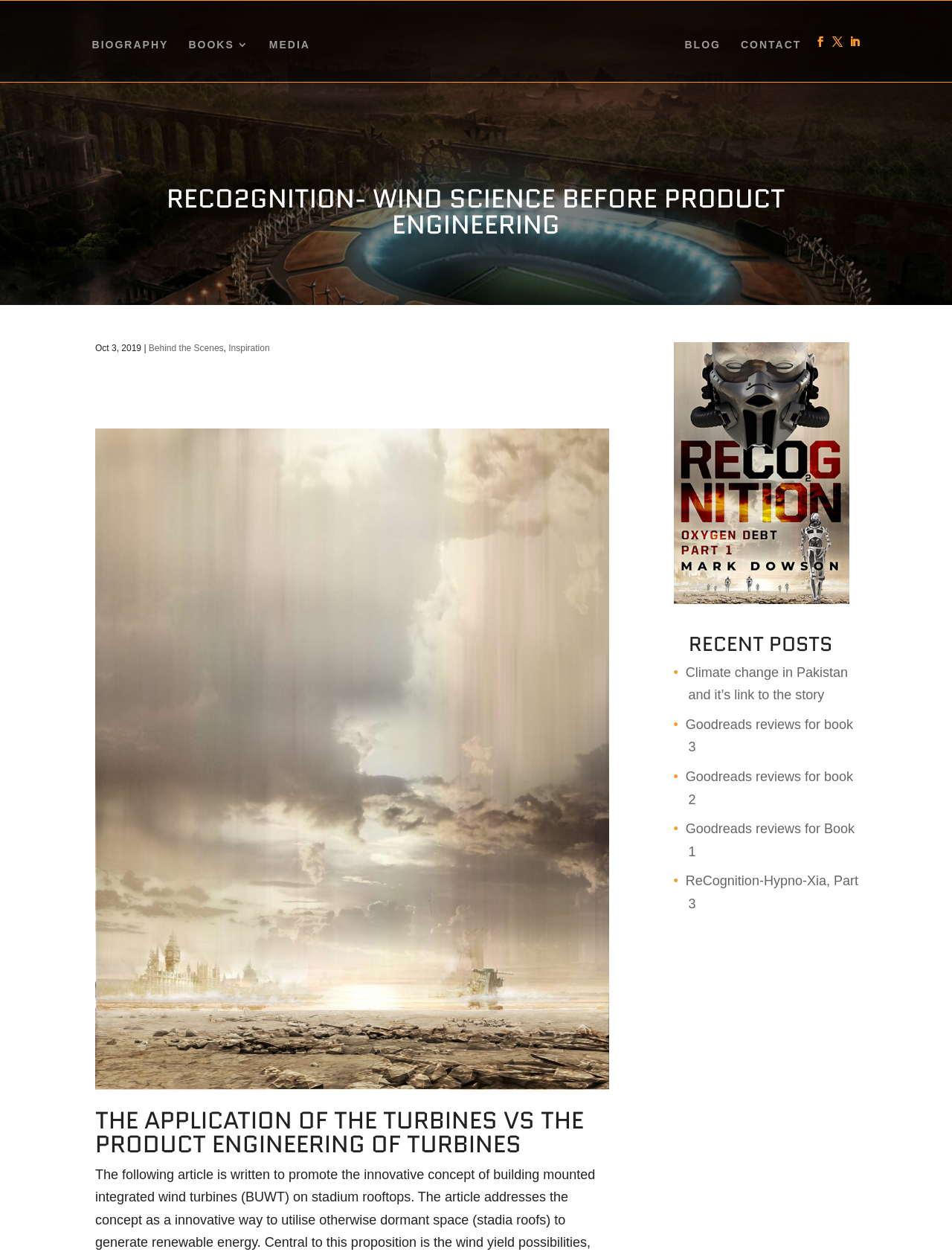Determine the bounding box coordinates for the area you should click to complete the following instruction: "Read behind the scenes".

[0.156, 0.274, 0.235, 0.282]